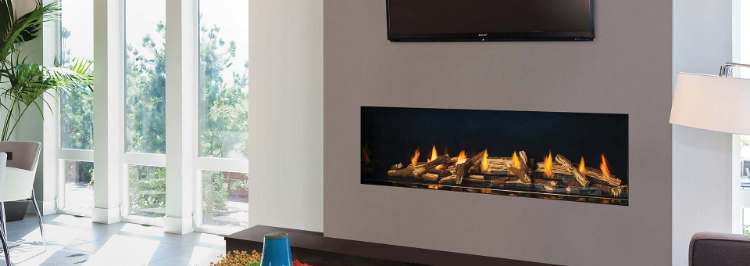What is mounted on the wall above the fireplace?
Please provide a comprehensive answer based on the contents of the image.

According to the caption, 'a flat-screen TV is mounted on the wall, enhancing the contemporary feel of the space', which clearly indicates that a flat-screen TV is mounted above the fireplace.